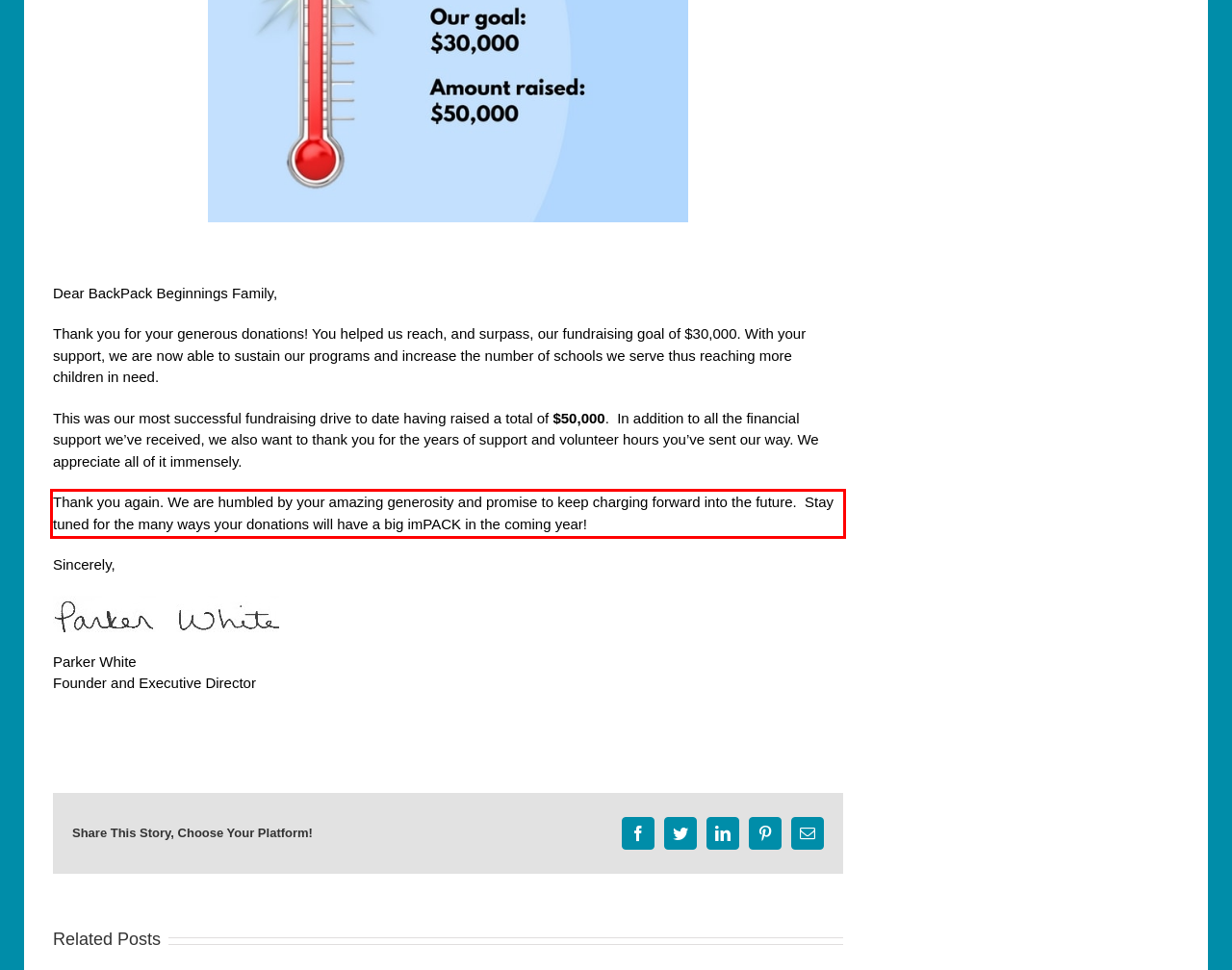You have a screenshot of a webpage with a red bounding box. Use OCR to generate the text contained within this red rectangle.

Thank you again. We are humbled by your amazing generosity and promise to keep charging forward into the future. Stay tuned for the many ways your donations will have a big imPACK in the coming year!